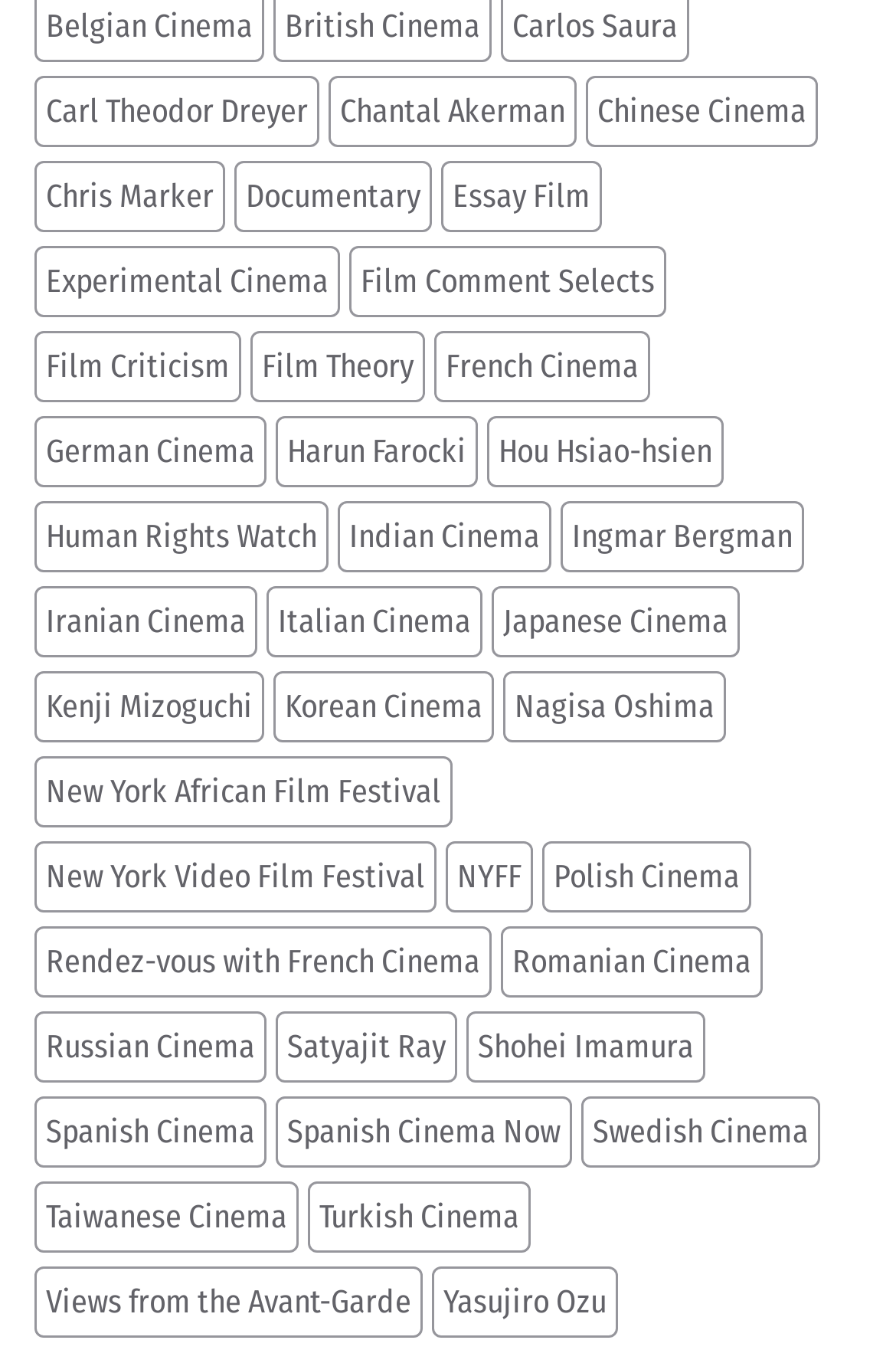Could you indicate the bounding box coordinates of the region to click in order to complete this instruction: "Browse films by Yasujiro Ozu".

[0.482, 0.929, 0.69, 0.981]